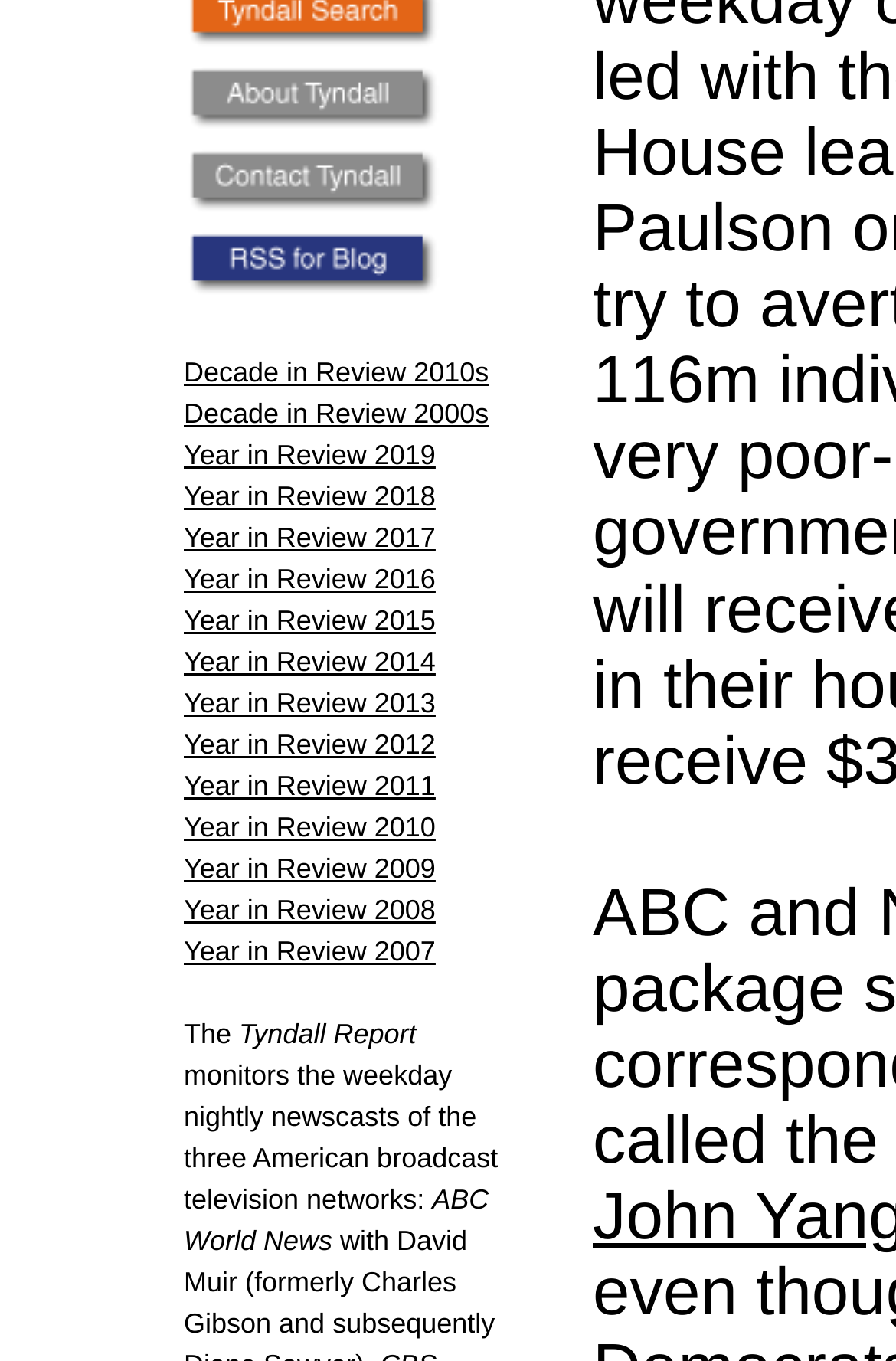Based on the provided description, "Privacy Policy", find the bounding box of the corresponding UI element in the screenshot.

None